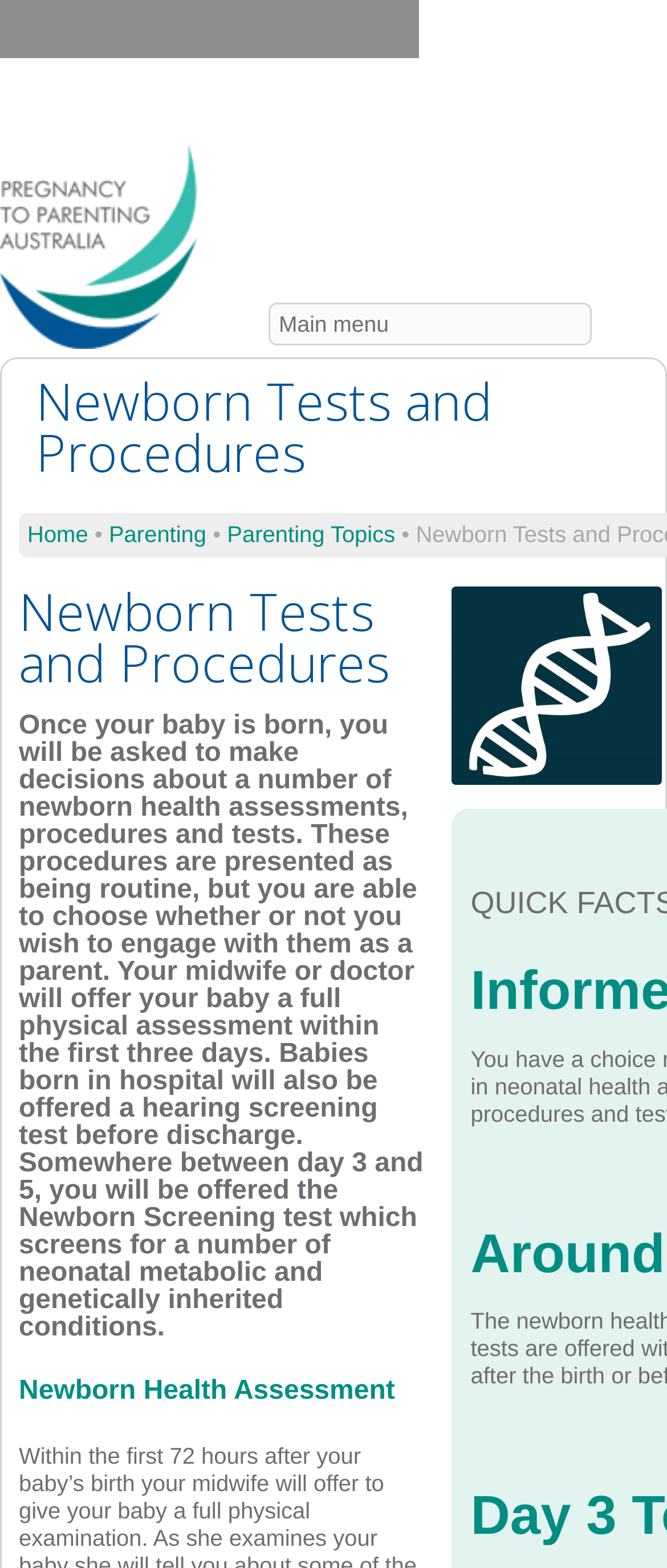Please locate and retrieve the main header text of the webpage.

Newborn Tests and Procedures